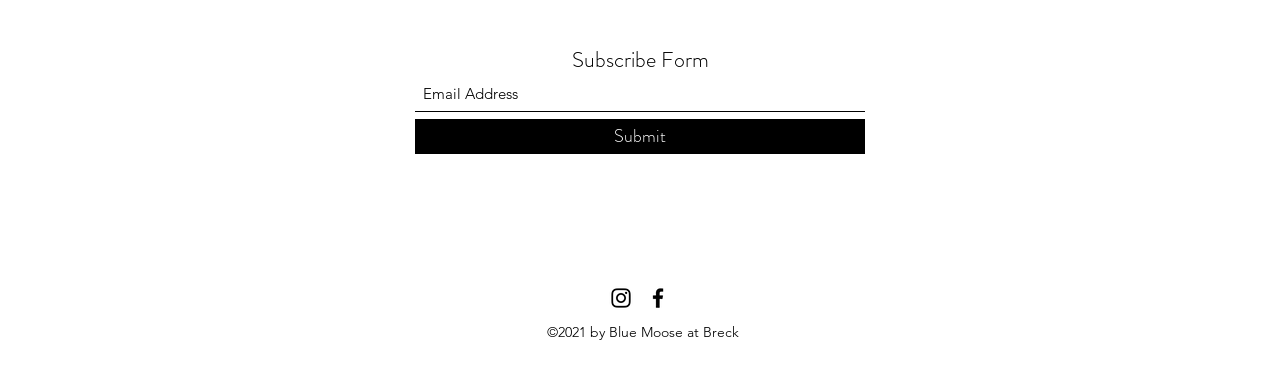Based on the image, give a detailed response to the question: What is the purpose of the form?

The form has a heading 'Subscribe Form' and a textbox for 'Email Address' with a 'Submit' button, indicating that the purpose of the form is to subscribe to a newsletter or service.